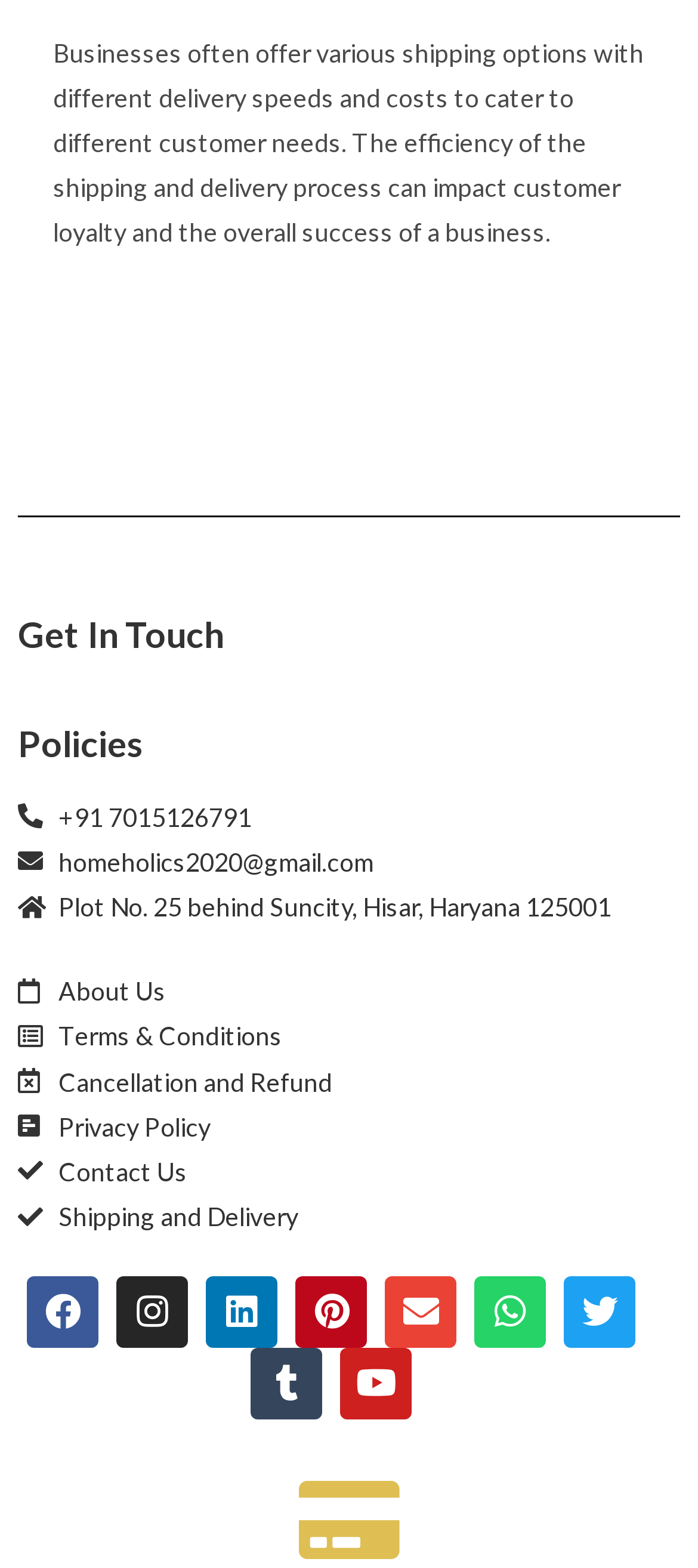Kindly determine the bounding box coordinates for the area that needs to be clicked to execute this instruction: "Follow on Facebook".

[0.04, 0.814, 0.142, 0.86]